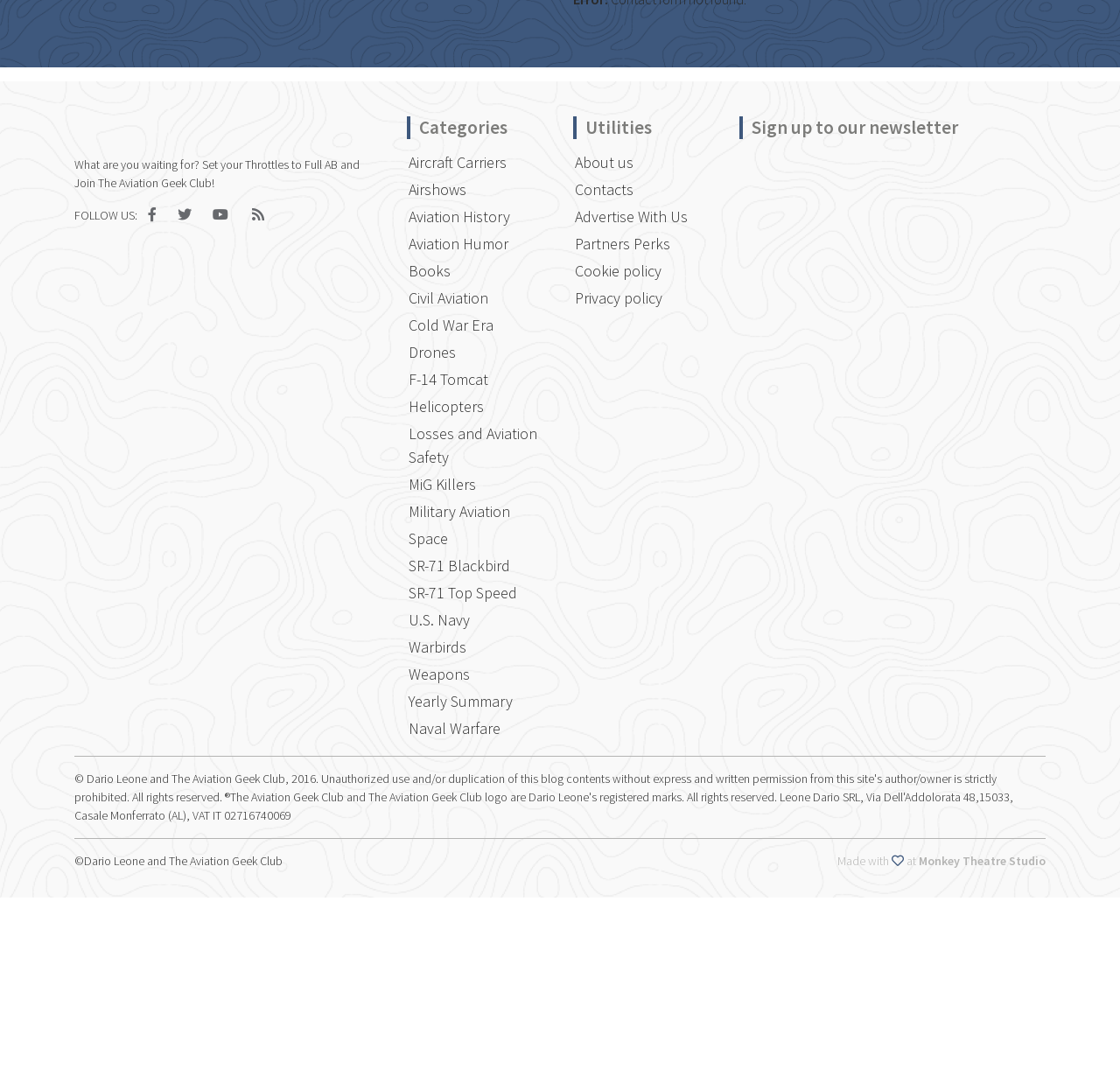What categories are available on the website?
From the details in the image, answer the question comprehensively.

I found a section on the webpage with the heading 'Categories' that lists multiple links to different categories, such as 'Aircraft Carriers', 'Airshows', 'Aviation History', and many more, indicating that the website has multiple categories.